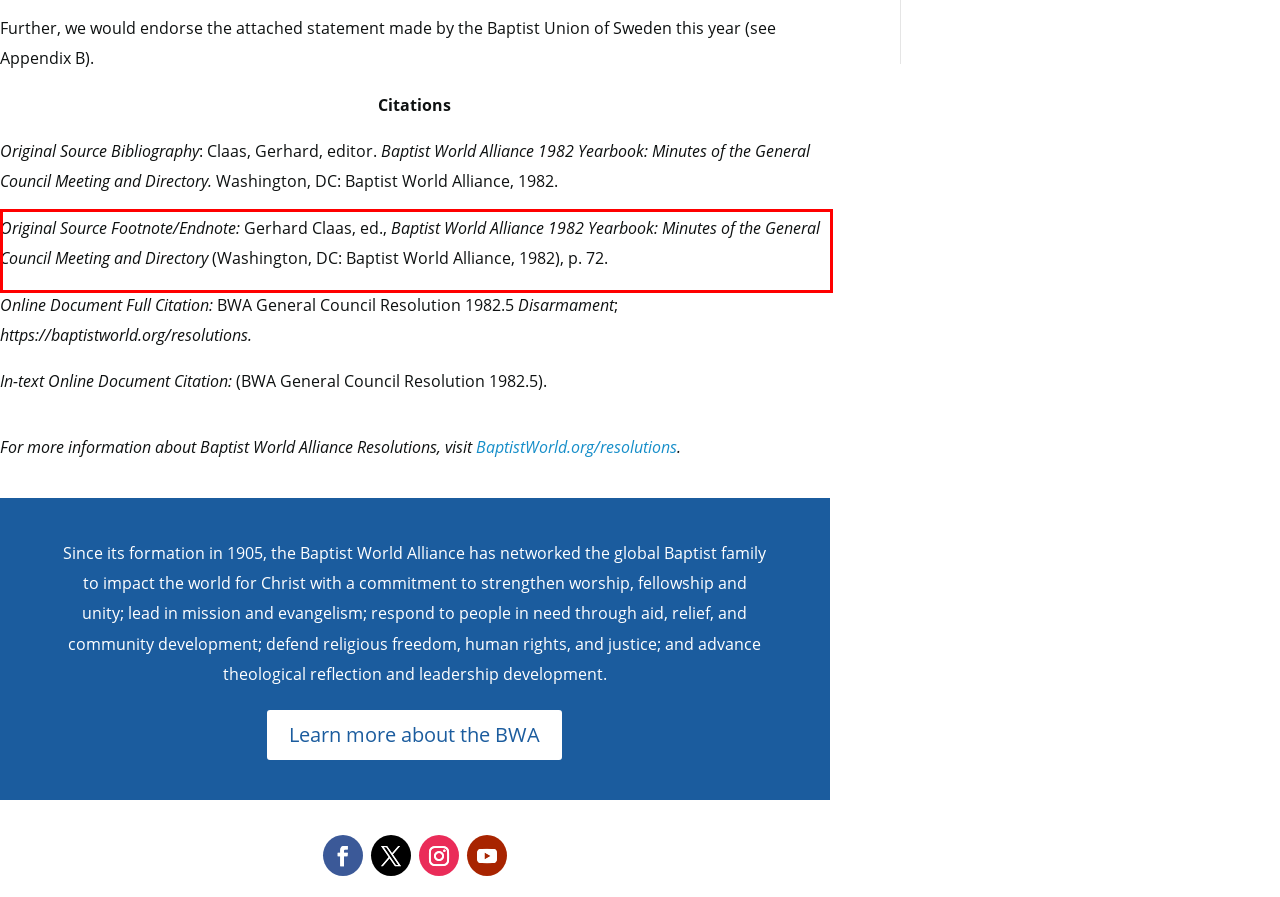Please look at the webpage screenshot and extract the text enclosed by the red bounding box.

Original Source Footnote/Endnote: Gerhard Claas, ed., Baptist World Alliance 1982 Yearbook: Minutes of the General Council Meeting and Directory (Washington, DC: Baptist World Alliance, 1982), p. 72.